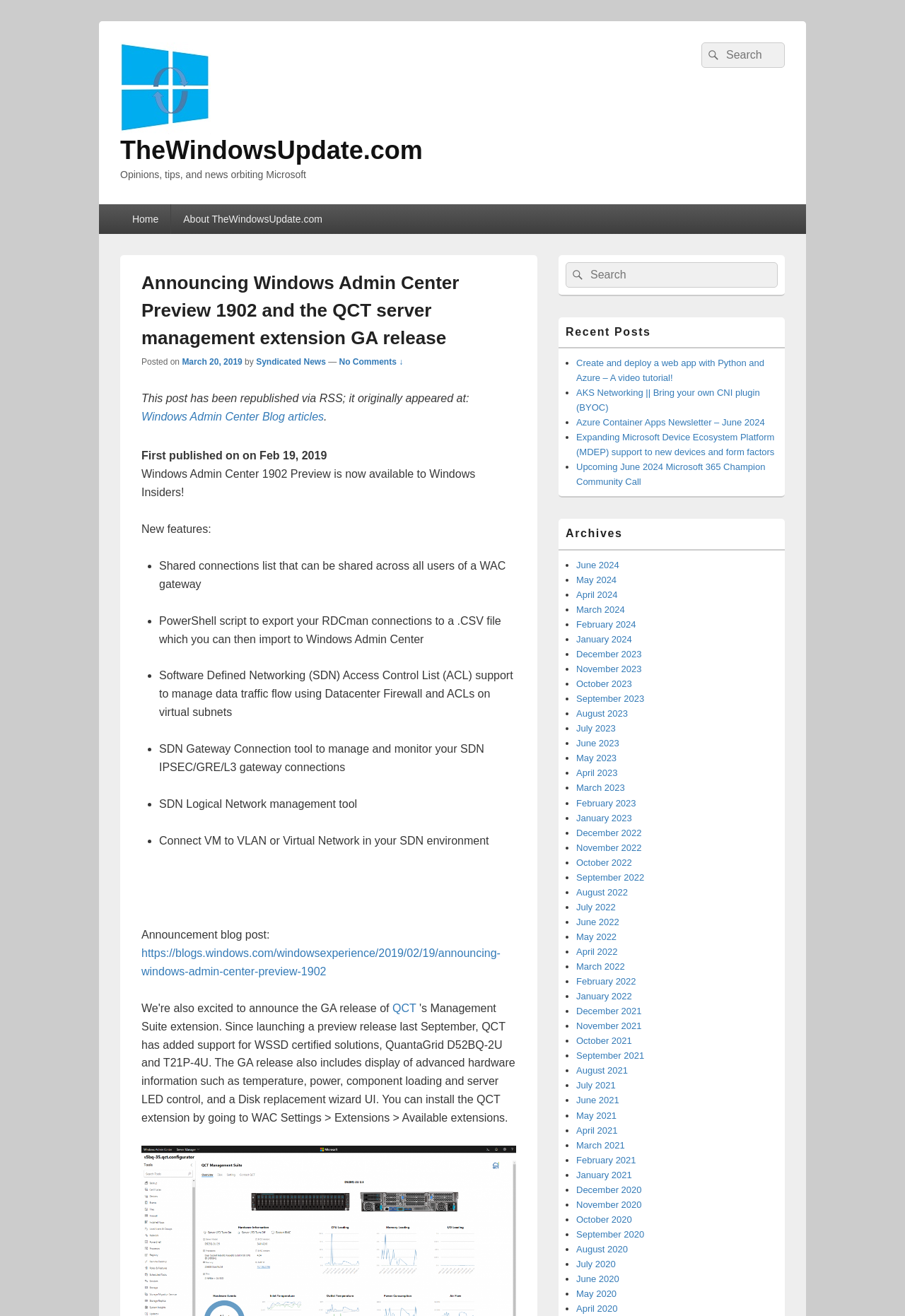Please determine the primary heading and provide its text.

Announcing Windows Admin Center Preview 1902 and the QCT server management extension GA release